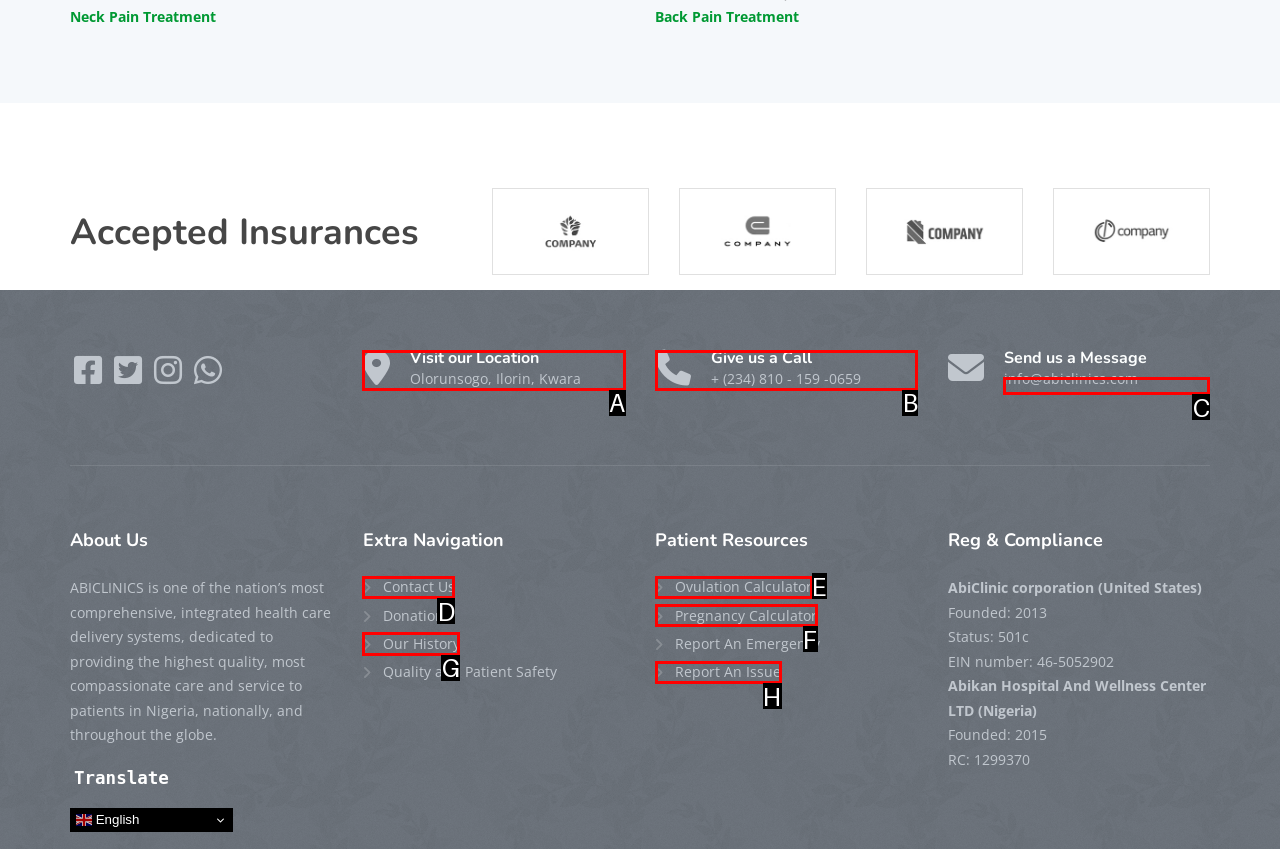Choose the HTML element that needs to be clicked for the given task: Send us a Message Respond by giving the letter of the chosen option.

C